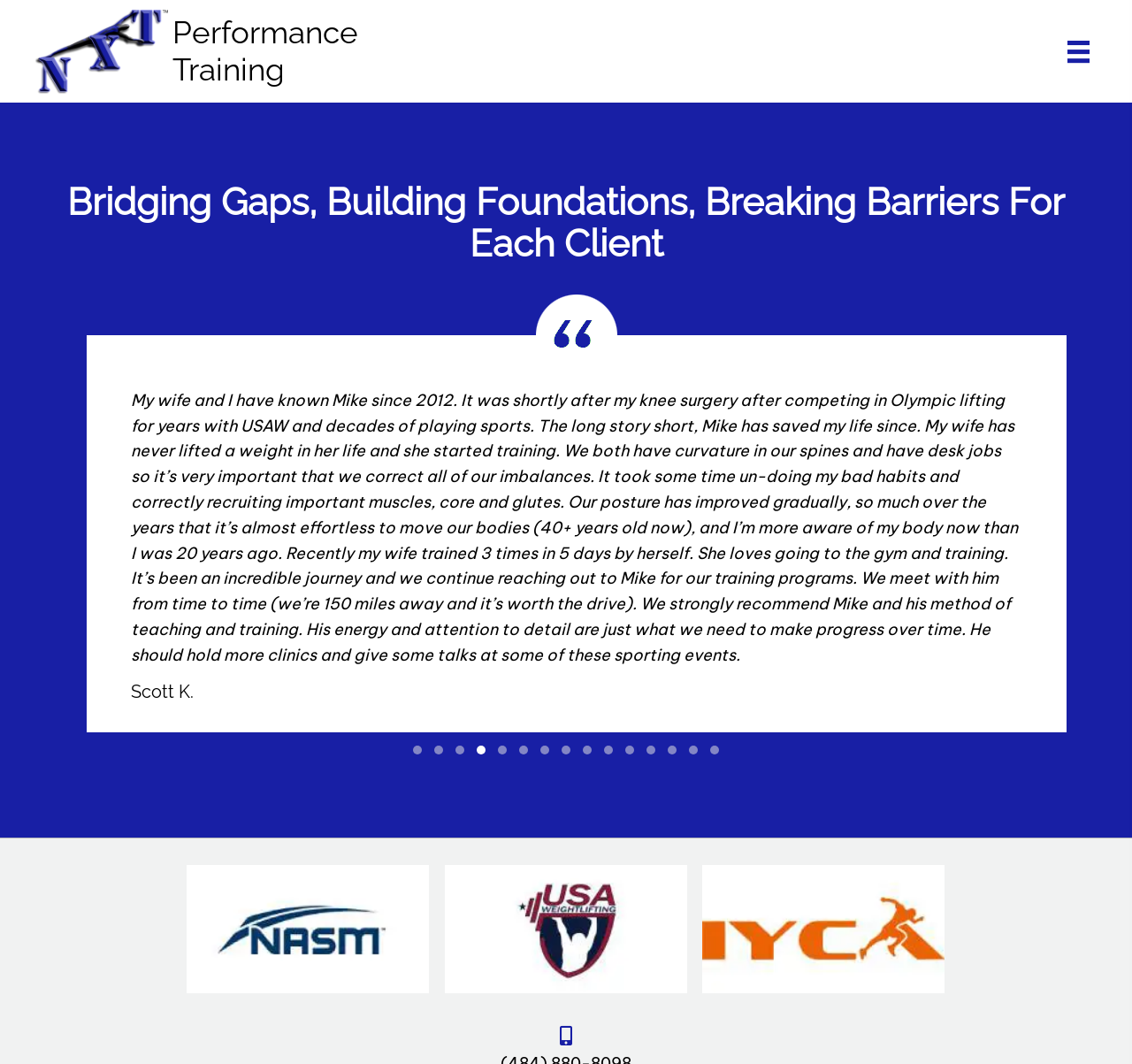How many testimonial slides are there?
Using the image as a reference, give a one-word or short phrase answer.

15